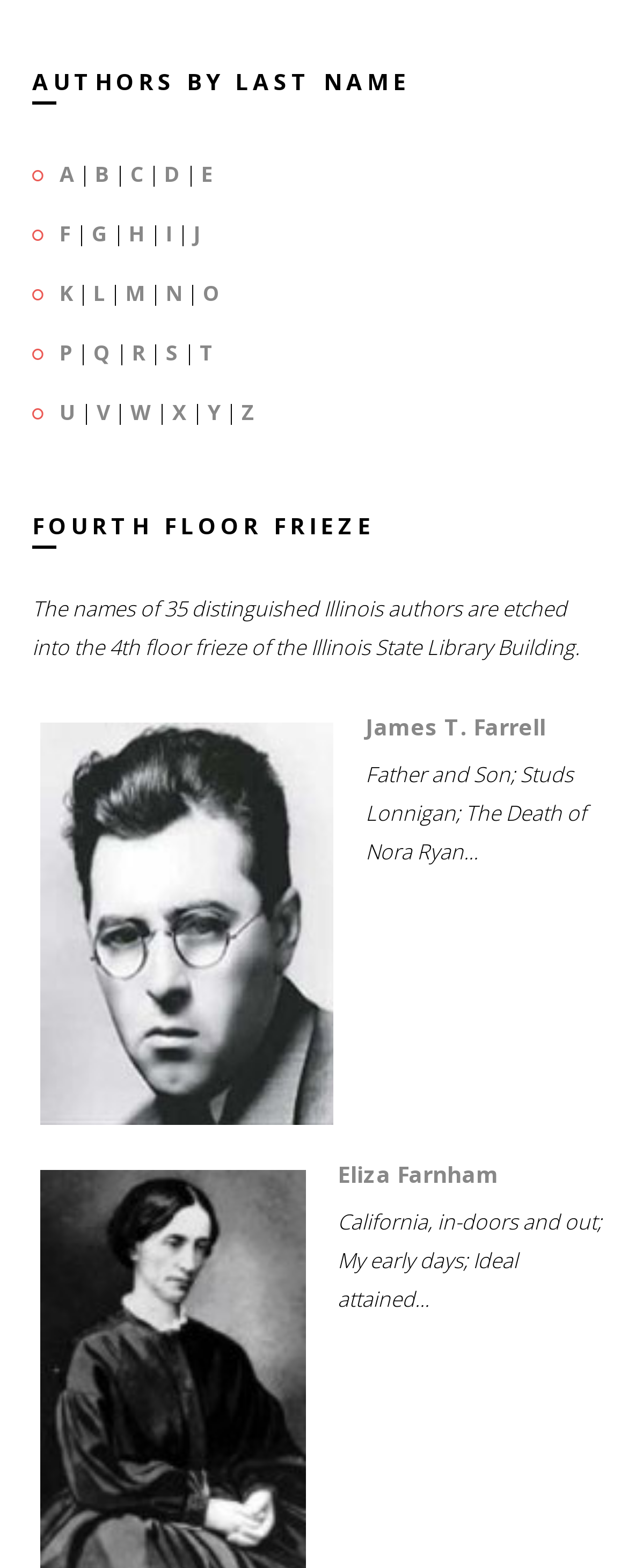Please specify the bounding box coordinates in the format (top-left x, top-left y, bottom-right x, bottom-right y), with values ranging from 0 to 1. Identify the bounding box for the UI component described as follows: B

[0.151, 0.102, 0.174, 0.12]